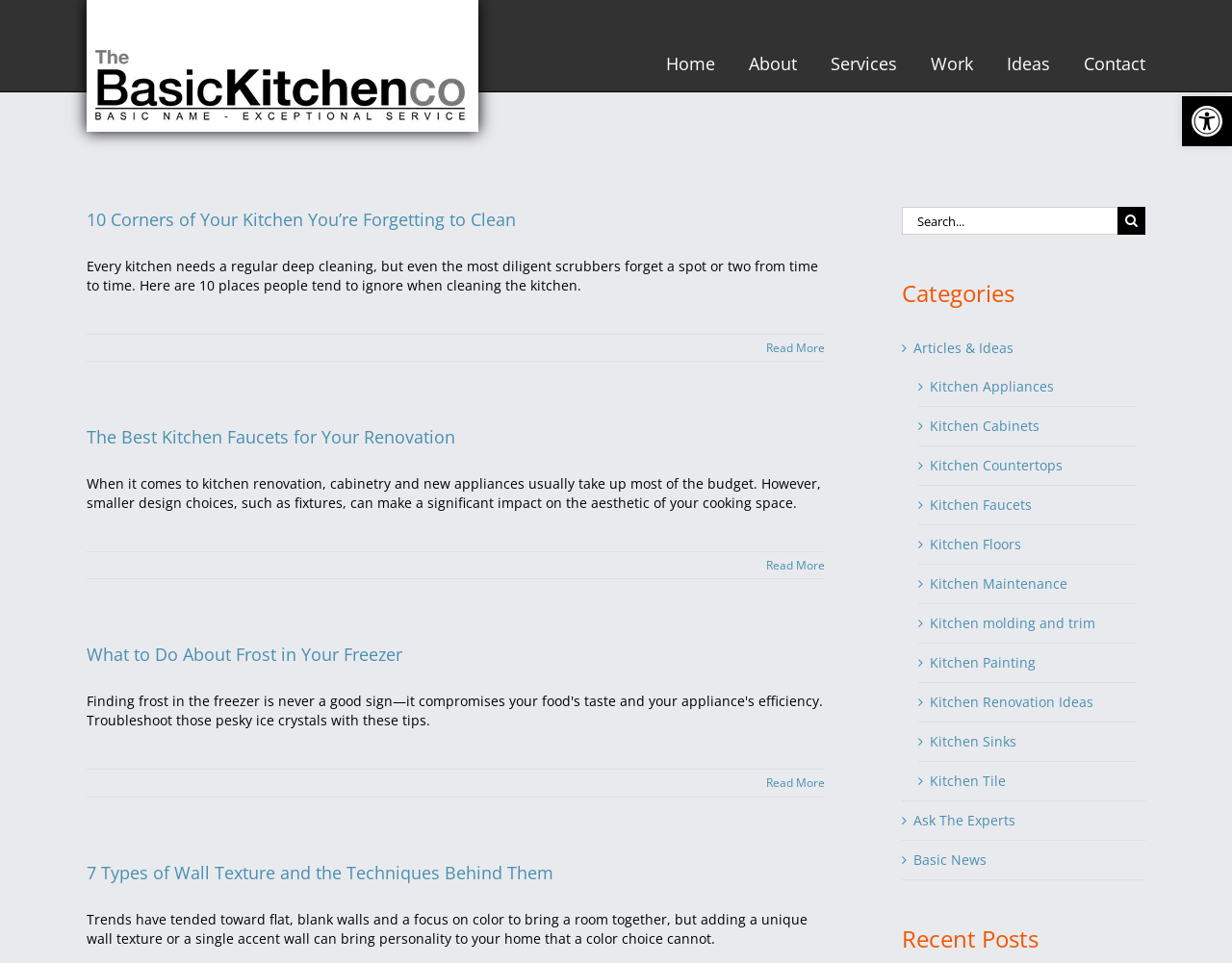Using the element description: "Ideas", determine the bounding box coordinates for the specified UI element. The coordinates should be four float numbers between 0 and 1, [left, top, right, bottom].

[0.817, 0.0, 0.852, 0.128]